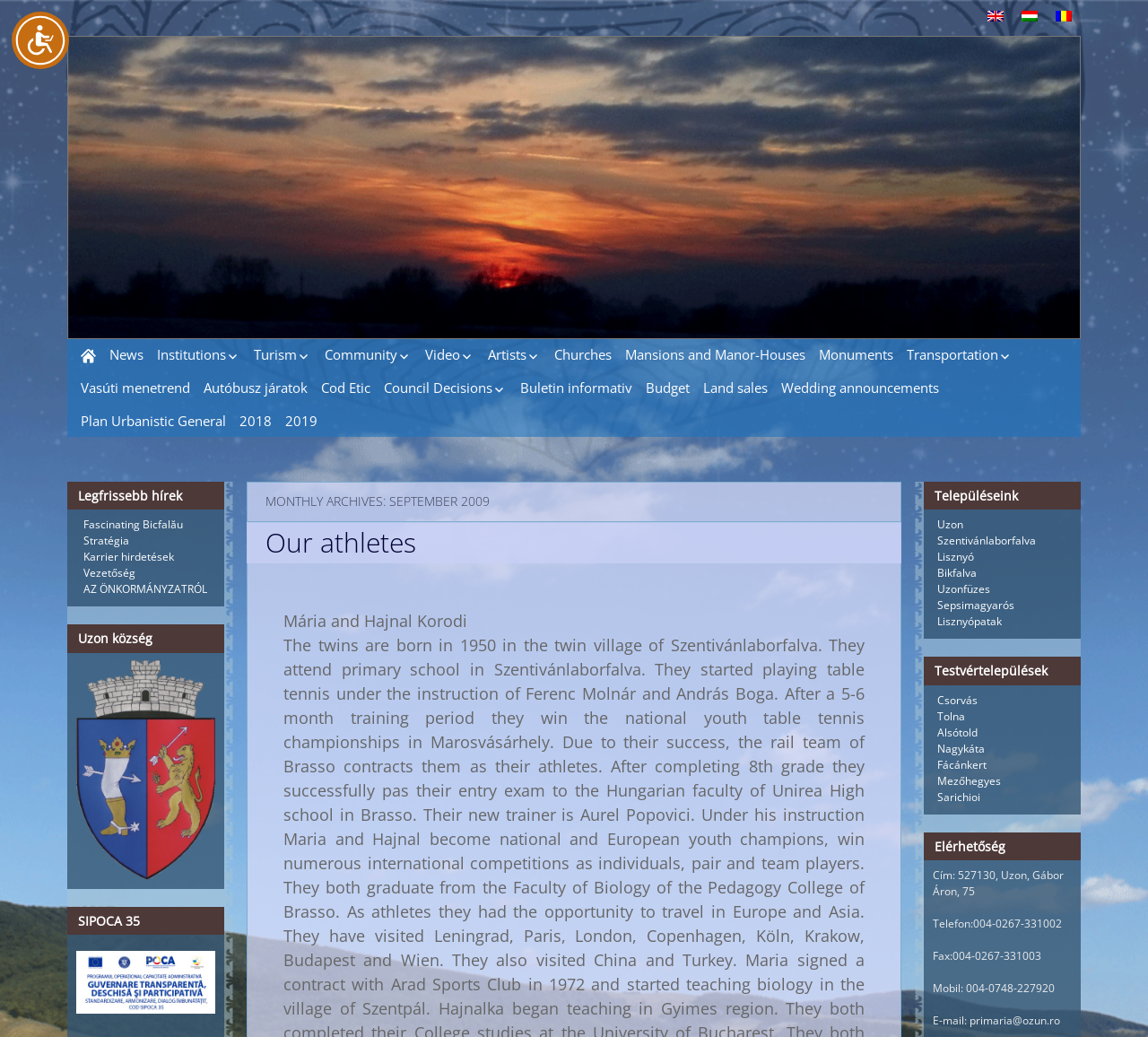Kindly determine the bounding box coordinates for the clickable area to achieve the given instruction: "Click the 'Home' link".

[0.066, 0.327, 0.087, 0.359]